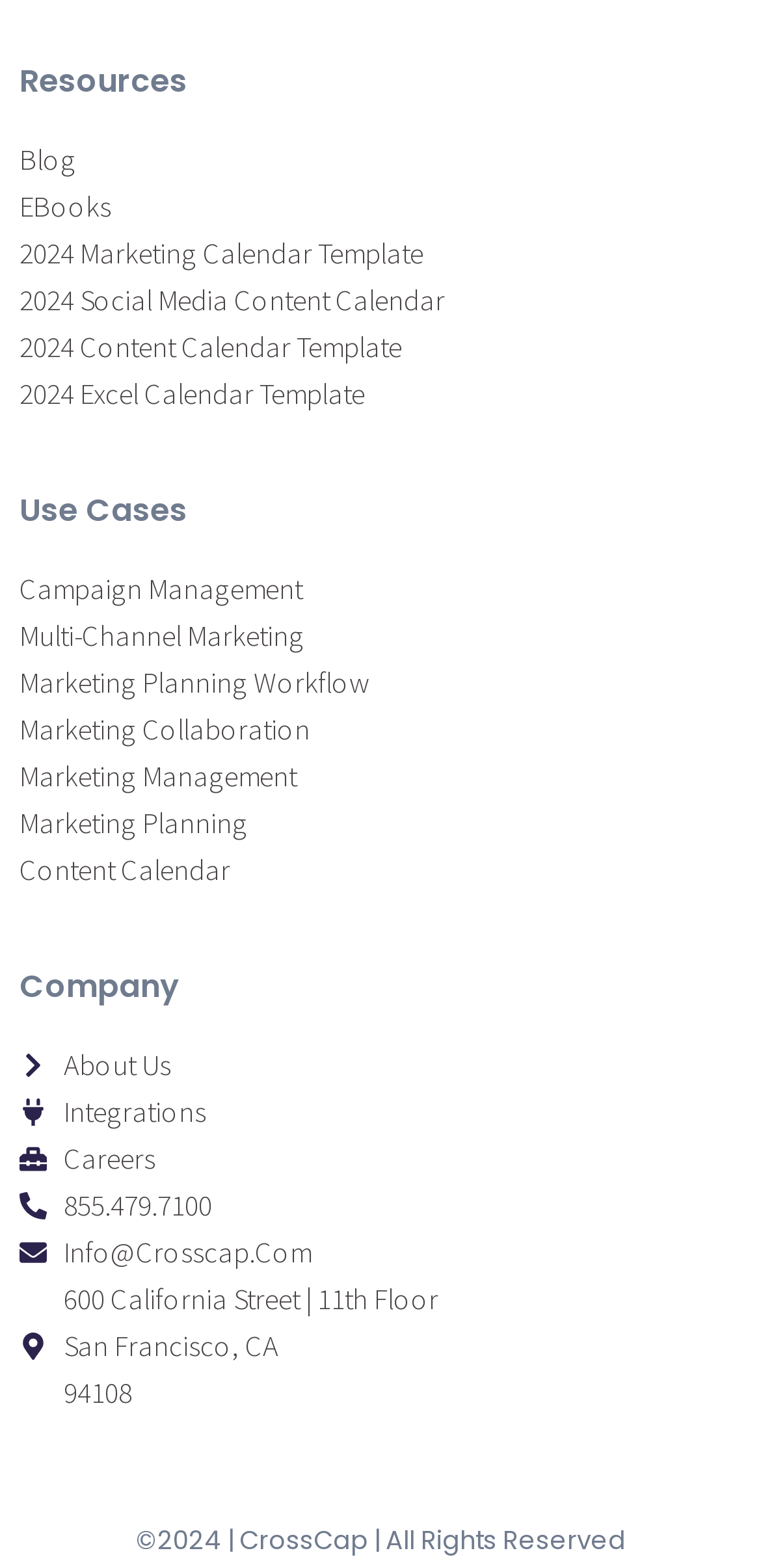What type of content is available in the 'EBooks' section?
Could you give a comprehensive explanation in response to this question?

Based on the webpage's structure and the presence of other marketing-related resources, it can be inferred that the 'EBooks' section likely contains eBooks related to marketing, although the specific topics are not explicitly stated.